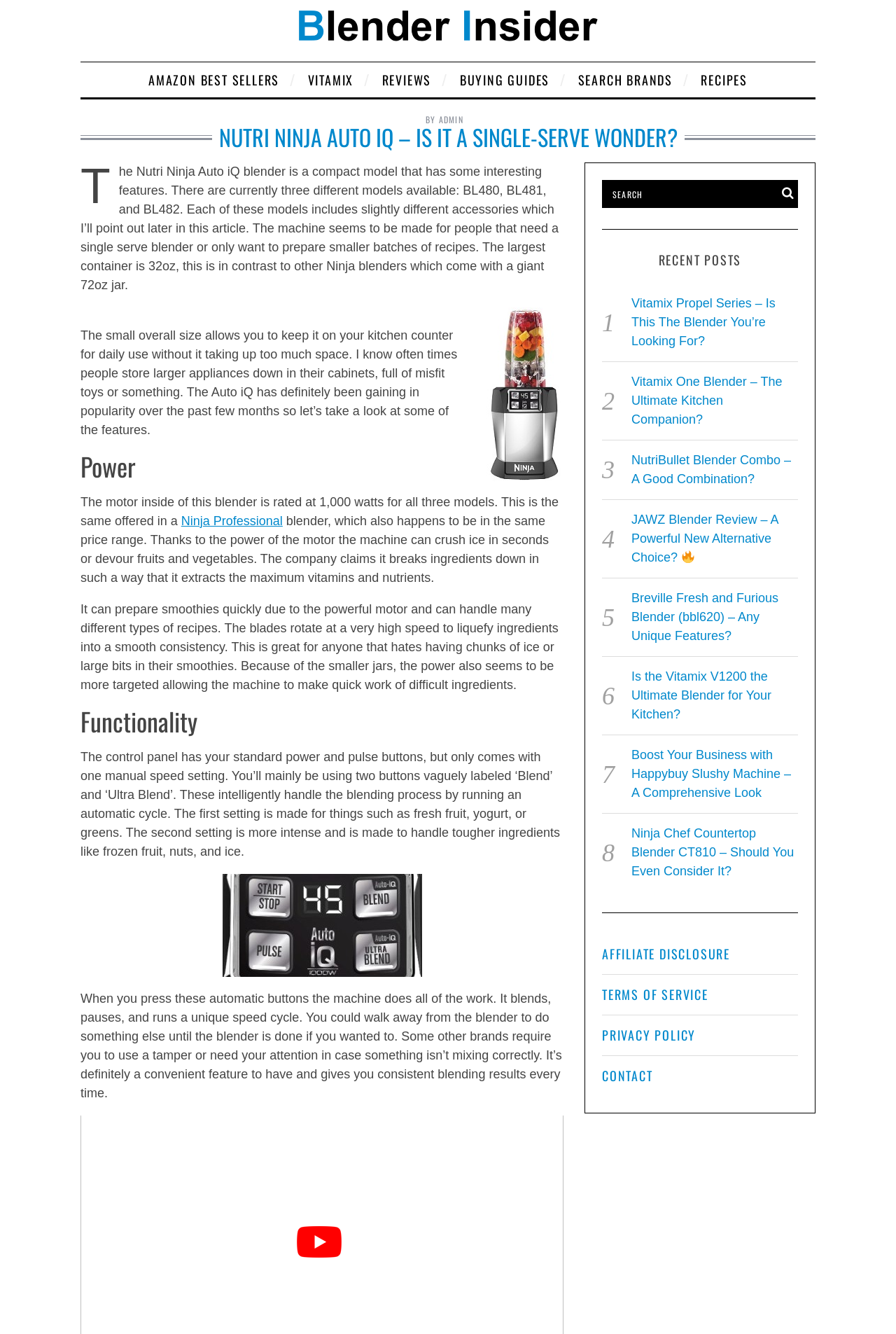Respond to the question below with a single word or phrase:
What is the capacity of the largest container of Nutri Ninja Auto iQ blender?

32oz